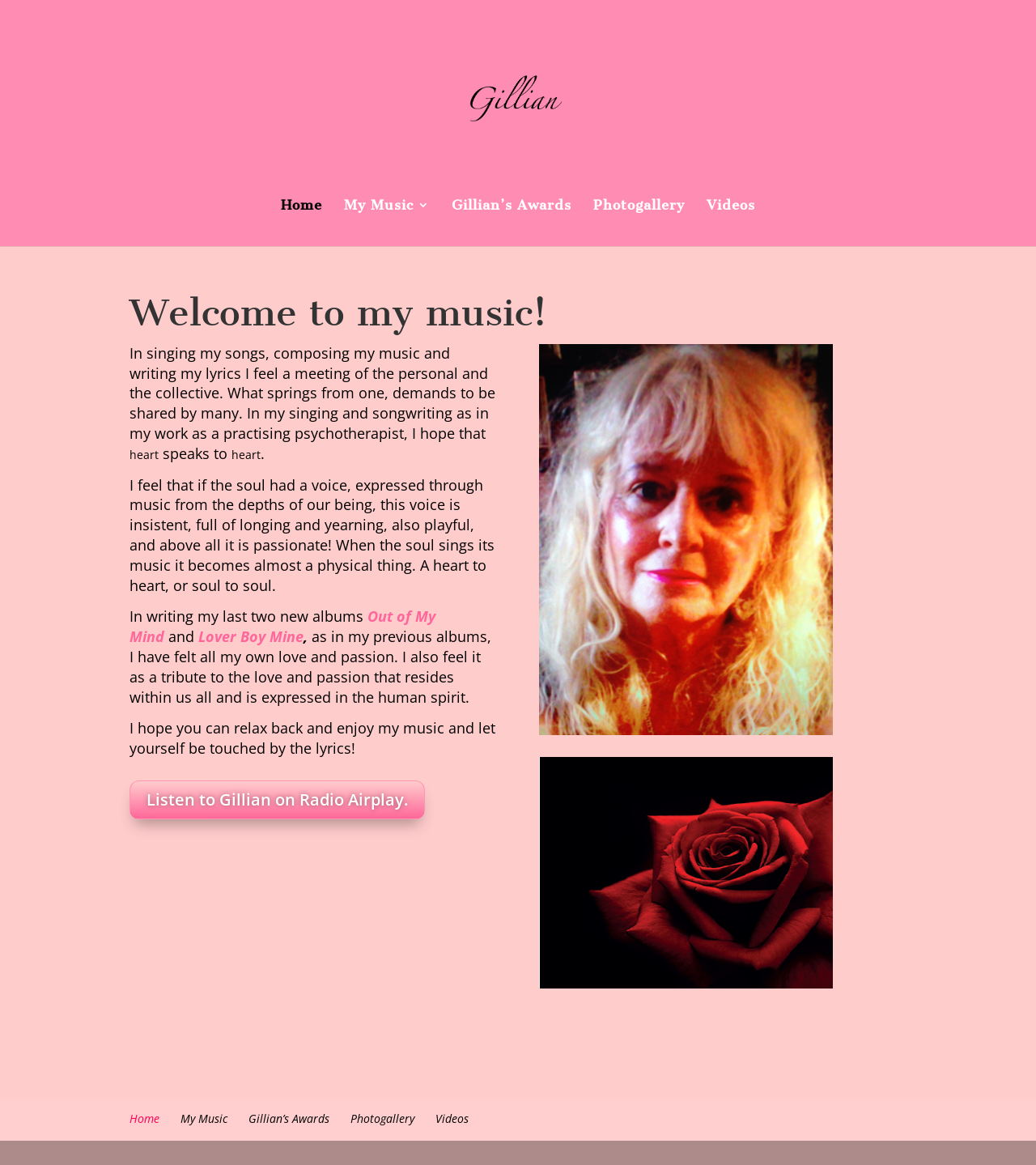Provide the bounding box coordinates for the UI element that is described by this text: "Videos". The coordinates should be in the form of four float numbers between 0 and 1: [left, top, right, bottom].

[0.682, 0.171, 0.729, 0.211]